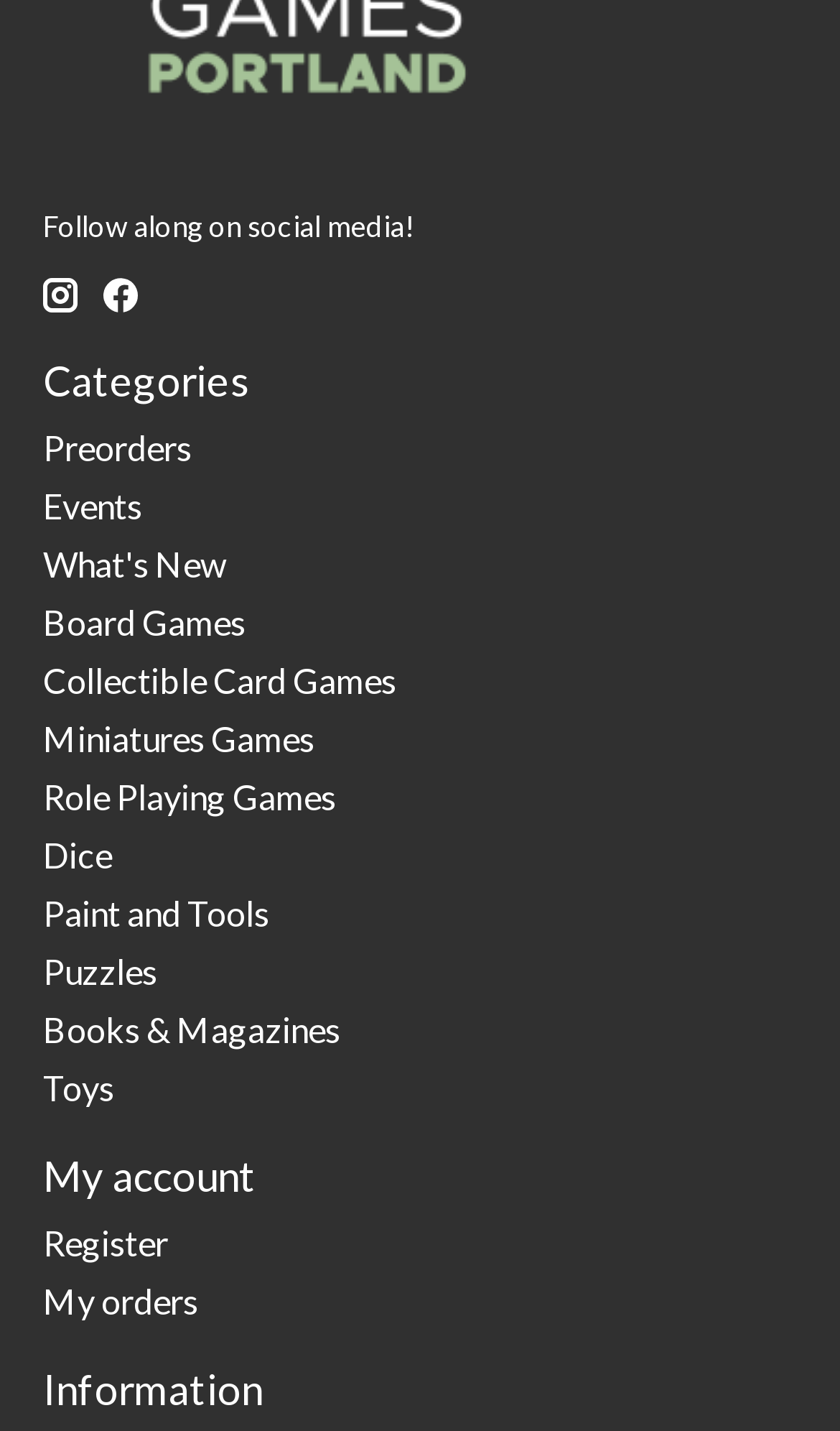Determine the bounding box coordinates of the section to be clicked to follow the instruction: "View October 2022". The coordinates should be given as four float numbers between 0 and 1, formatted as [left, top, right, bottom].

None